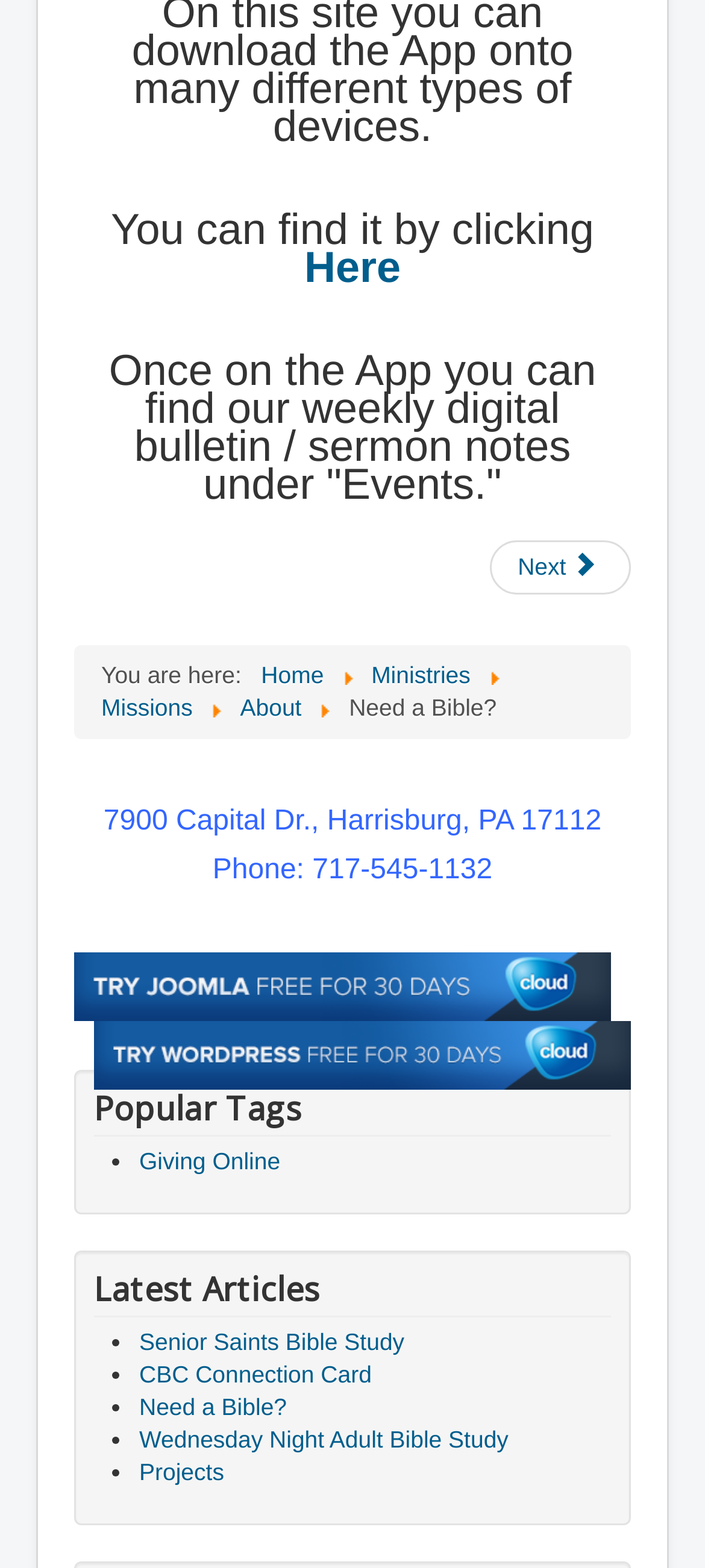Please respond in a single word or phrase: 
What is the phone number of the church?

717-545-1132